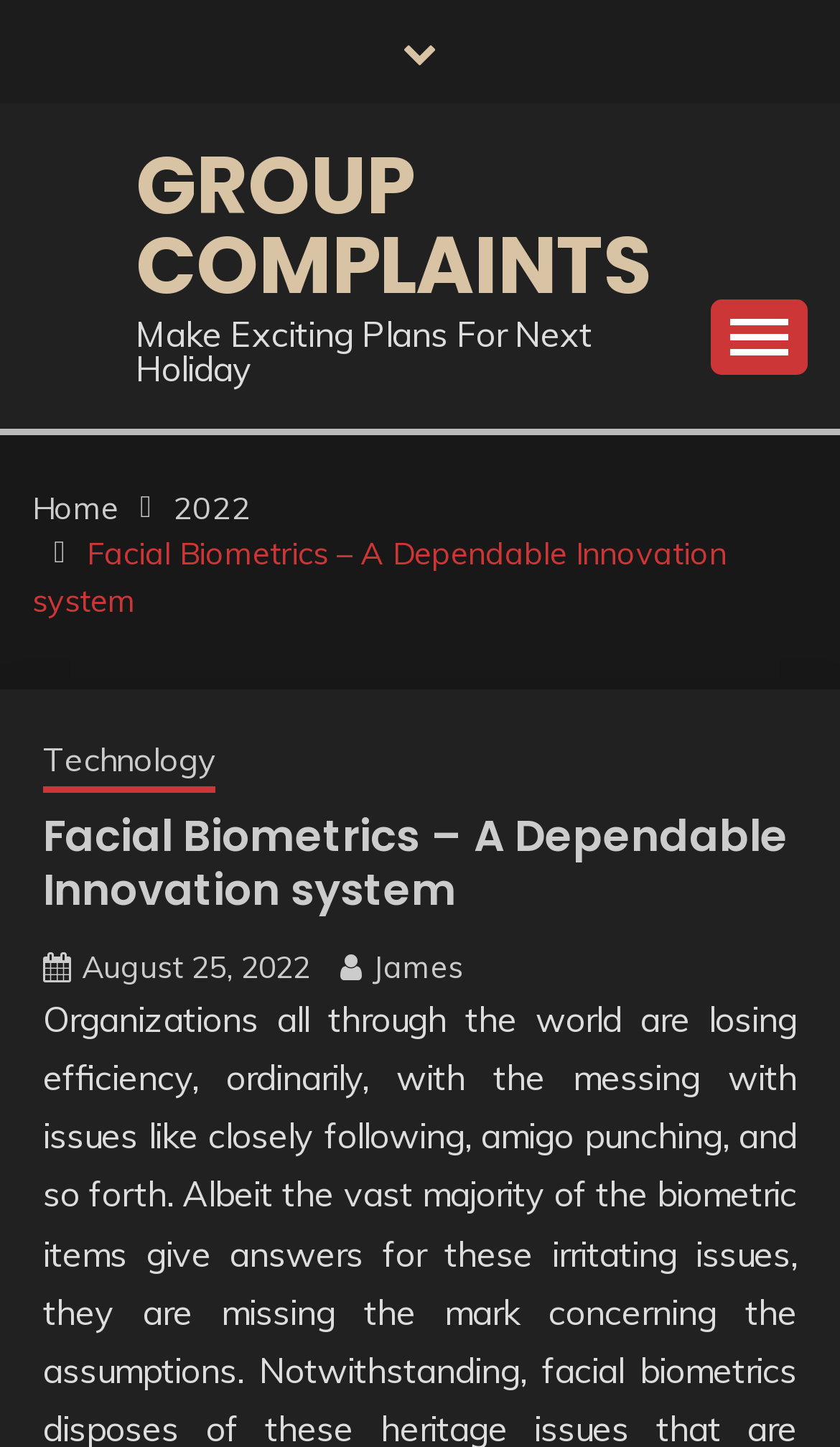What is the author of the article?
Kindly offer a comprehensive and detailed response to the question.

I looked at the link elements and found that one of them has the text 'James', which is likely to be the author of the article.